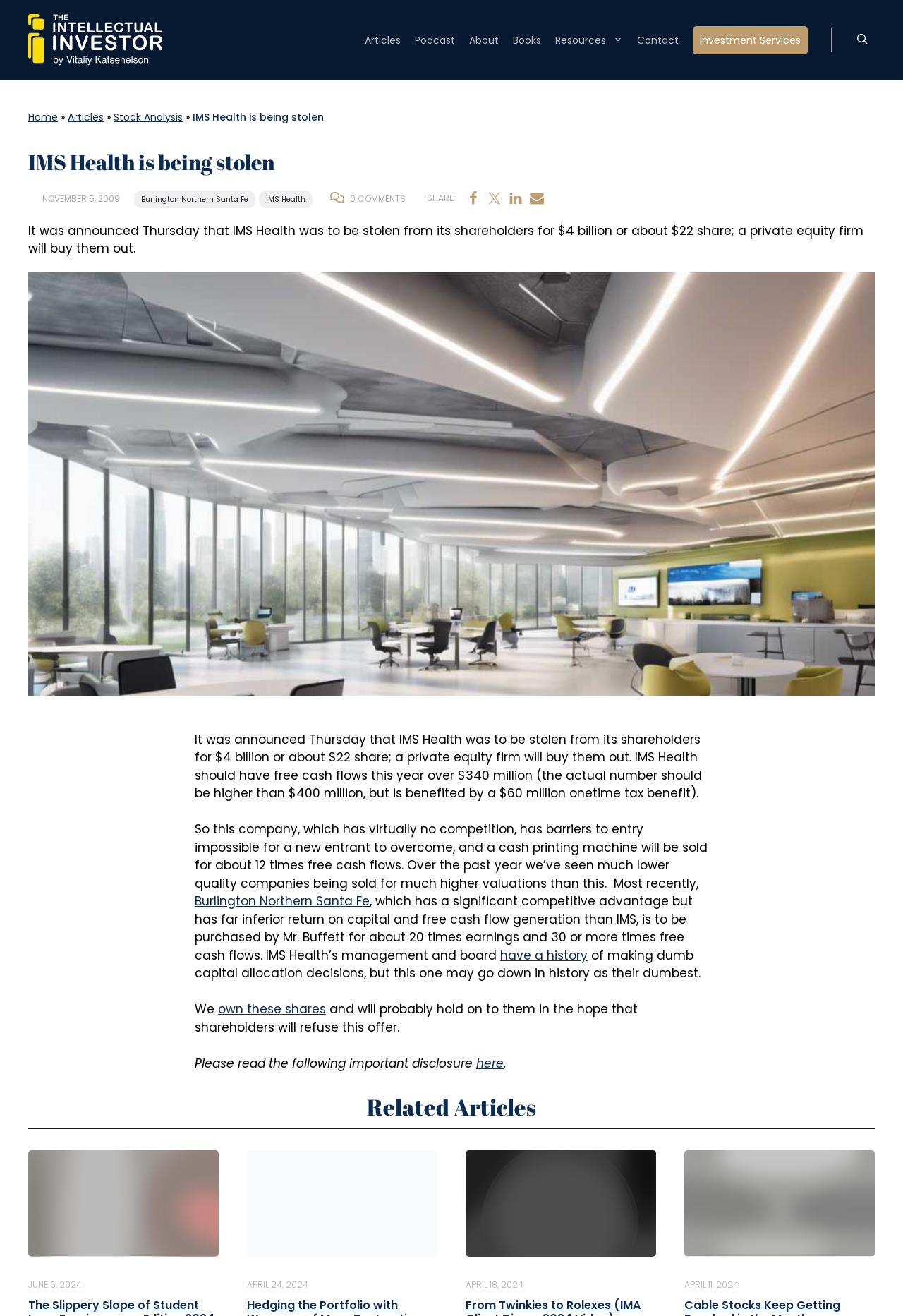Identify the bounding box coordinates for the element you need to click to achieve the following task: "Click on the 'Home' link". Provide the bounding box coordinates as four float numbers between 0 and 1, in the form [left, top, right, bottom].

[0.031, 0.084, 0.064, 0.094]